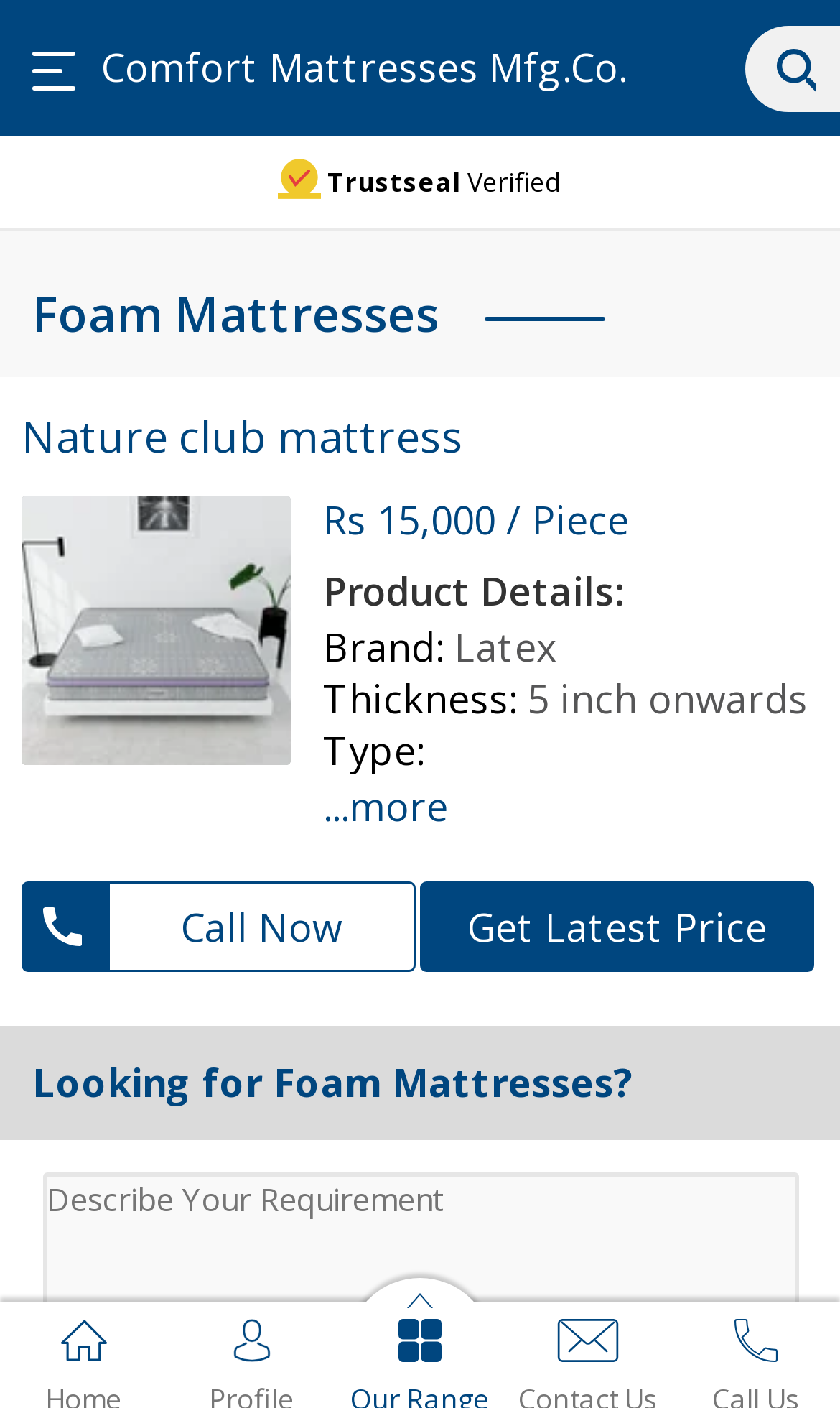Detail the various sections and features of the webpage.

This webpage is about Comfort Mattresses Mfg. Co., a manufacturer of foam mattresses, specifically the Nature club mattress. At the top, there is a link to the company's name, "Comfort Mattresses Mfg.Co.", and an image adjacent to it. Below this, there is a trust seal with the text "Verified" next to it.

The main content of the page is an article that takes up most of the screen. It starts with a heading "Foam Mattresses" followed by a subheading "Nature club mattress". Below this, there is an image of the mattress, along with its price, "Rs 15,000 / Piece". 

The product details section lists the brand as "Latex", the thickness as "5 inch onwards", and the type of mattress. There is also a "more" link to expand the details. 

On the right side of the product details, there are two call-to-action links, "Call Now" and "Get Latest Price". The "Call Now" link has a small image next to it. 

Further down, there is a heading "Looking for Foam Mattresses?" which is also a link. Below this, there is a text box to describe your requirement, which is not required to be filled.

At the very bottom of the page, there are five small images, evenly spaced across the width of the screen.